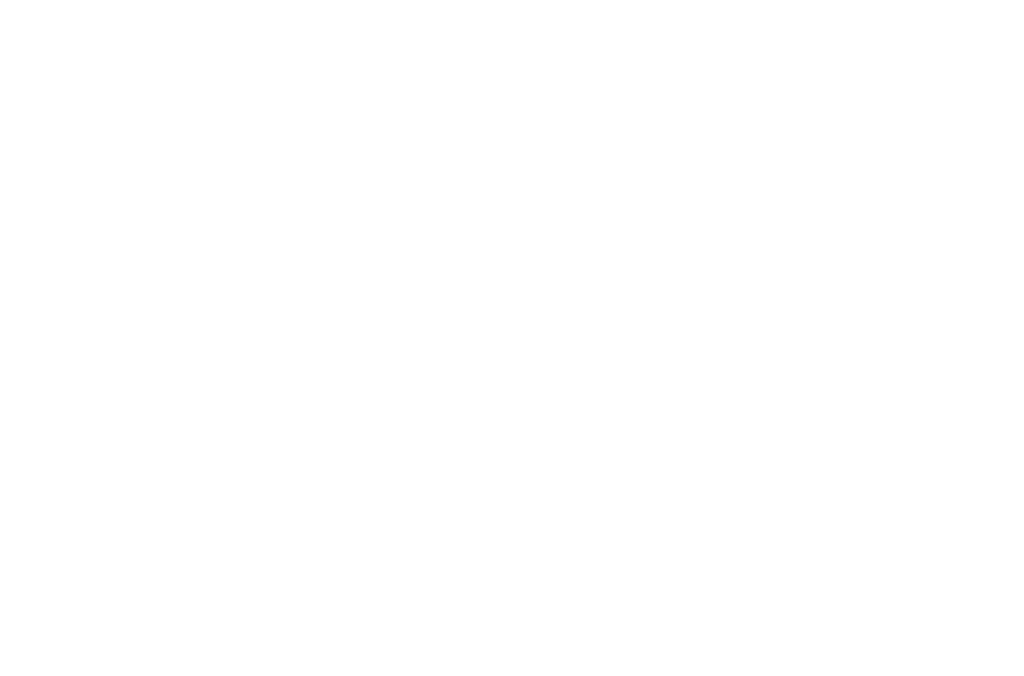Please analyze the image and provide a thorough answer to the question:
What is the purpose of the image?

The image serves to provide a visual context to the ongoing conversation about hunger and its multifaceted impacts on society, enhancing the readers' understanding of the subject matter.